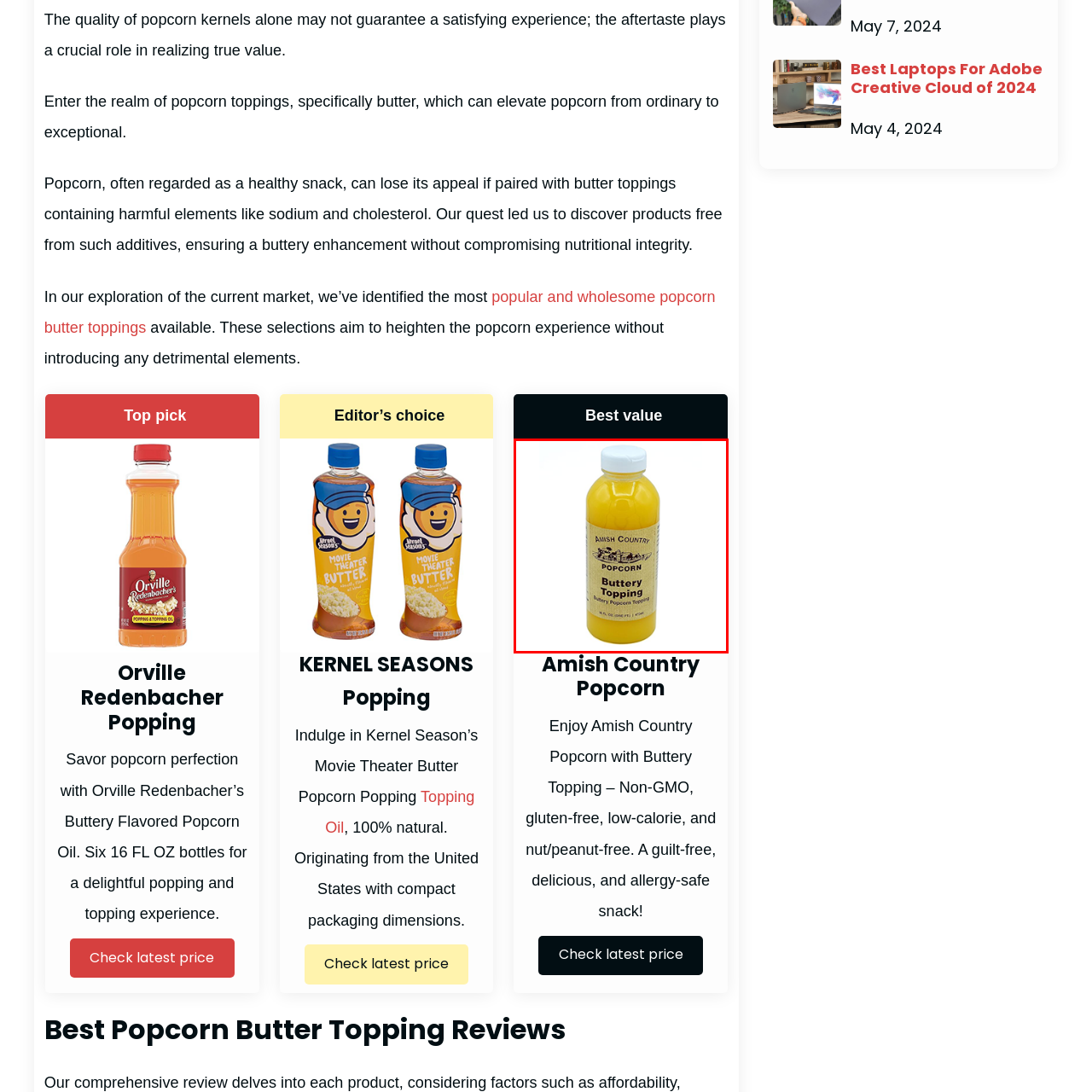Check the image highlighted in red, Is the Amish Country Popcorn Buttery Topping gluten-free?
 Please answer in a single word or phrase.

Yes